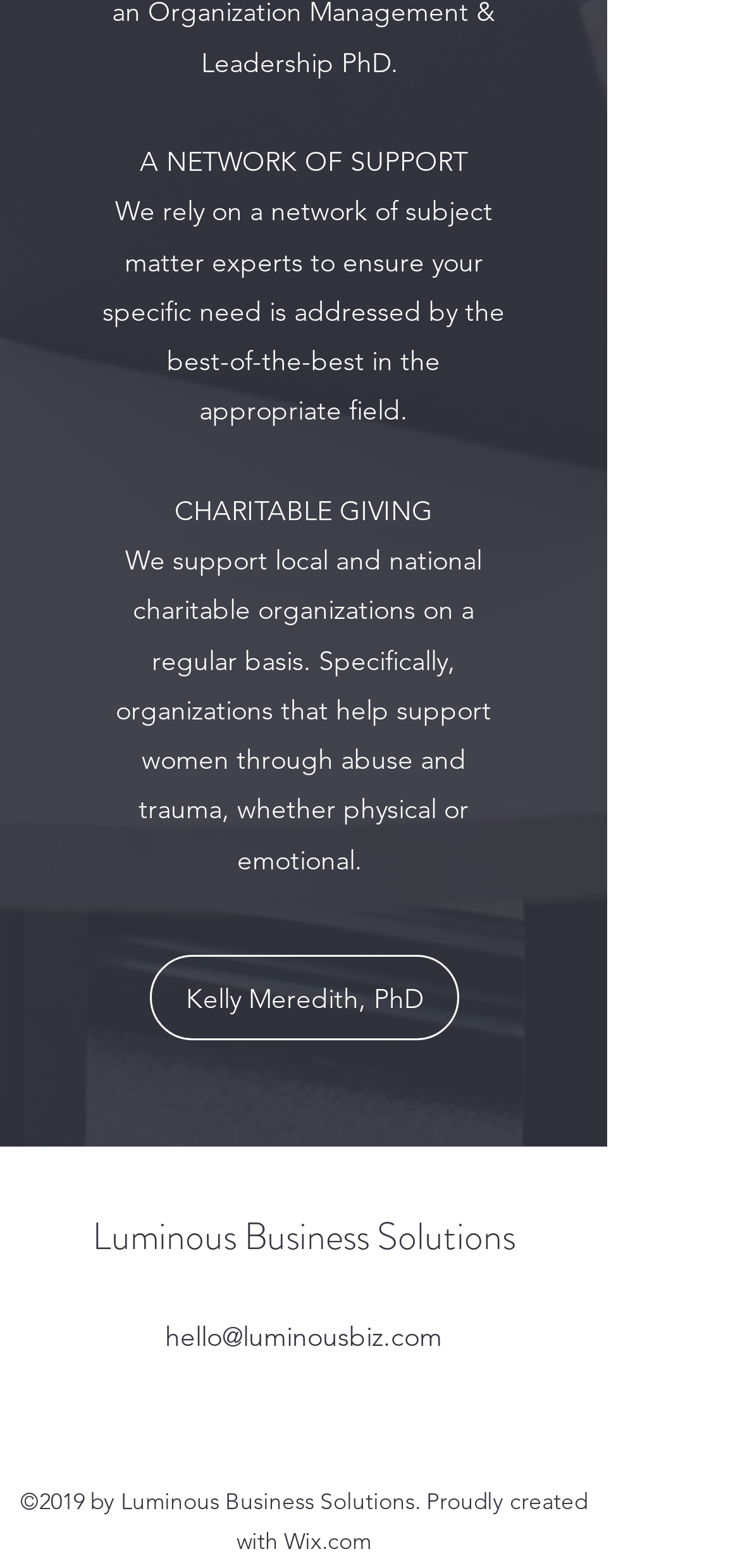What is the name of the organization?
Using the details from the image, give an elaborate explanation to answer the question.

The name of the organization can be found at the bottom of the webpage, in the content info section, where it says 'Luminous Business Solutions'.